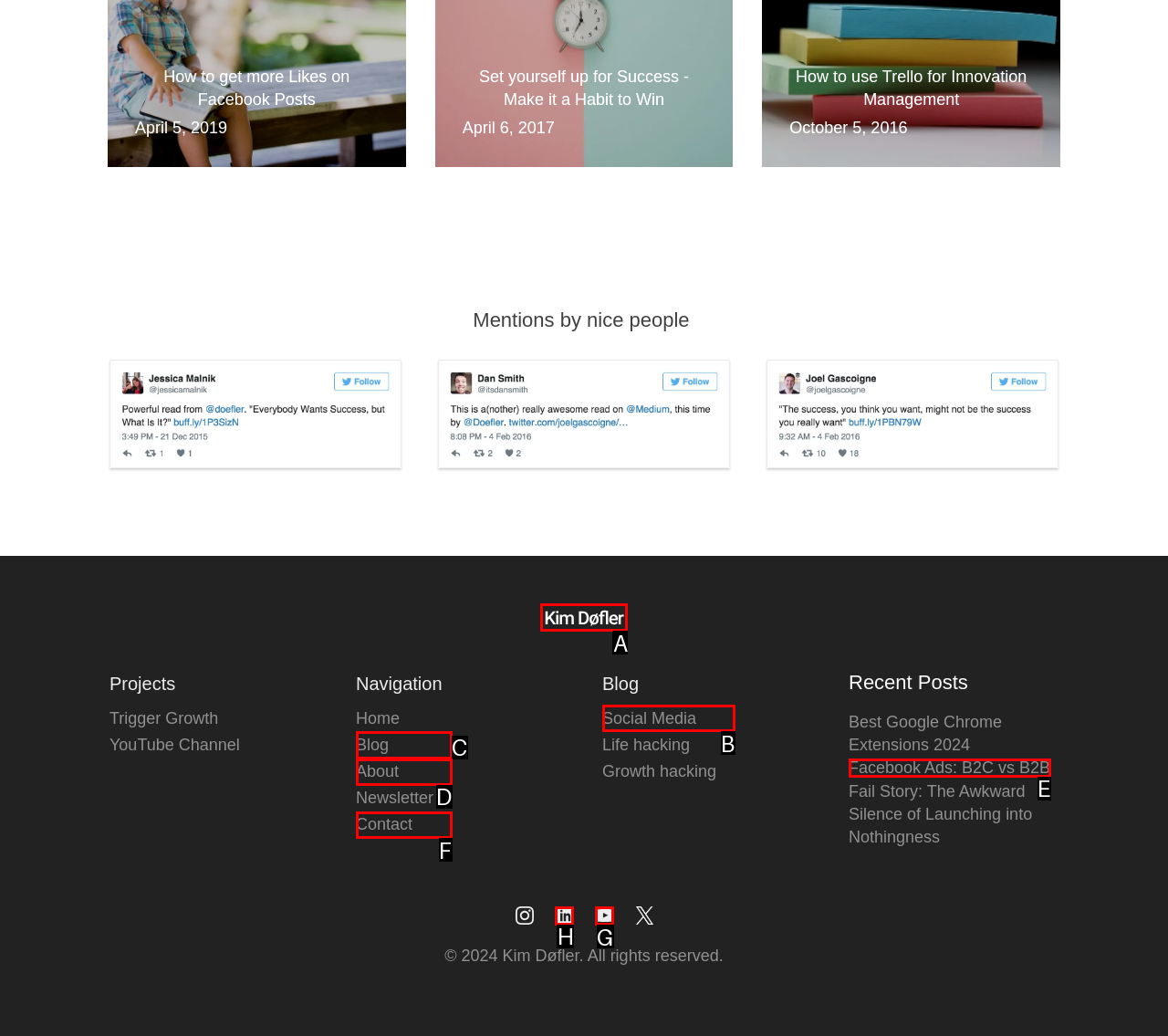Specify which UI element should be clicked to accomplish the task: Visit the YouTube channel. Answer with the letter of the correct choice.

G